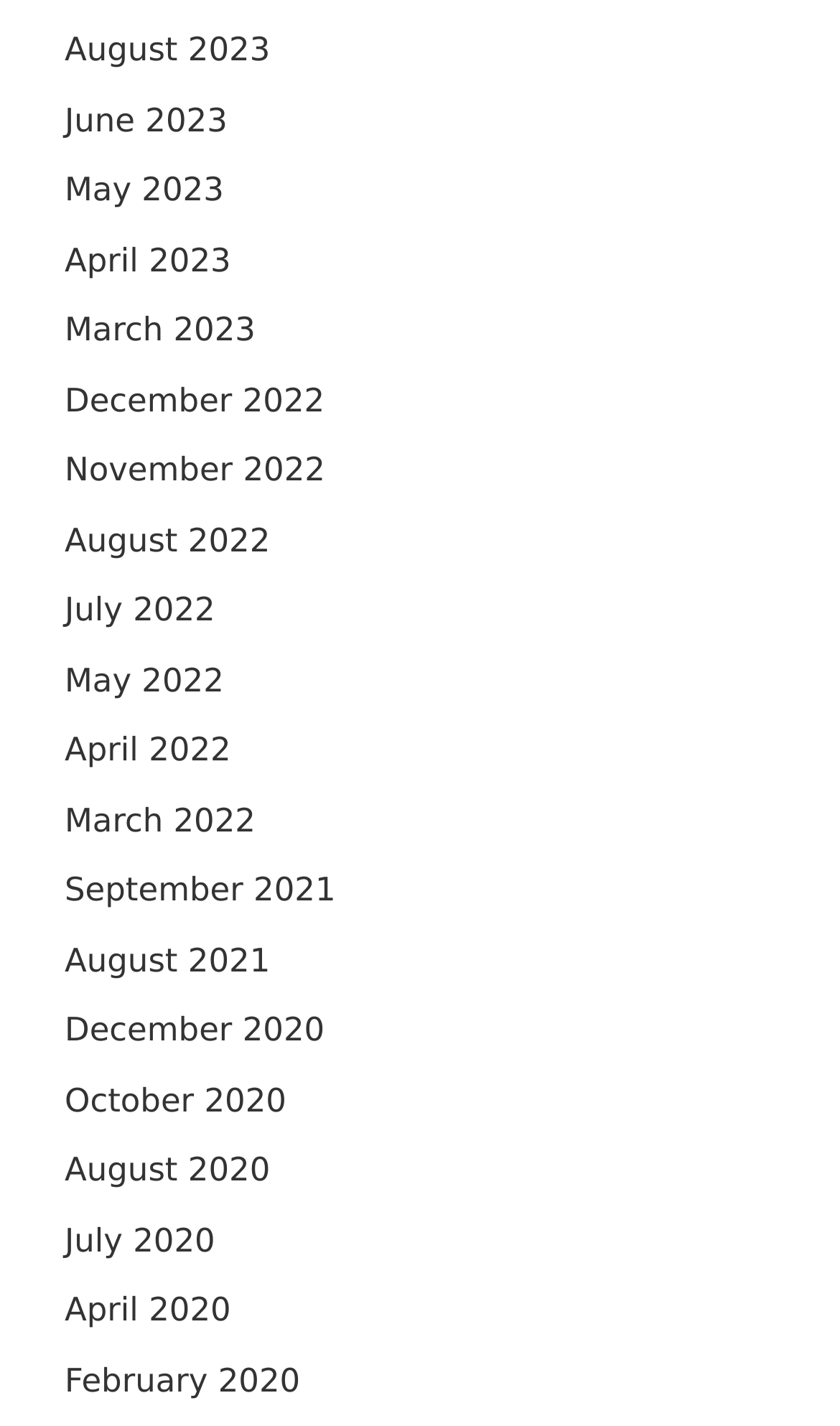Could you indicate the bounding box coordinates of the region to click in order to complete this instruction: "check December 2020".

[0.077, 0.709, 0.386, 0.736]